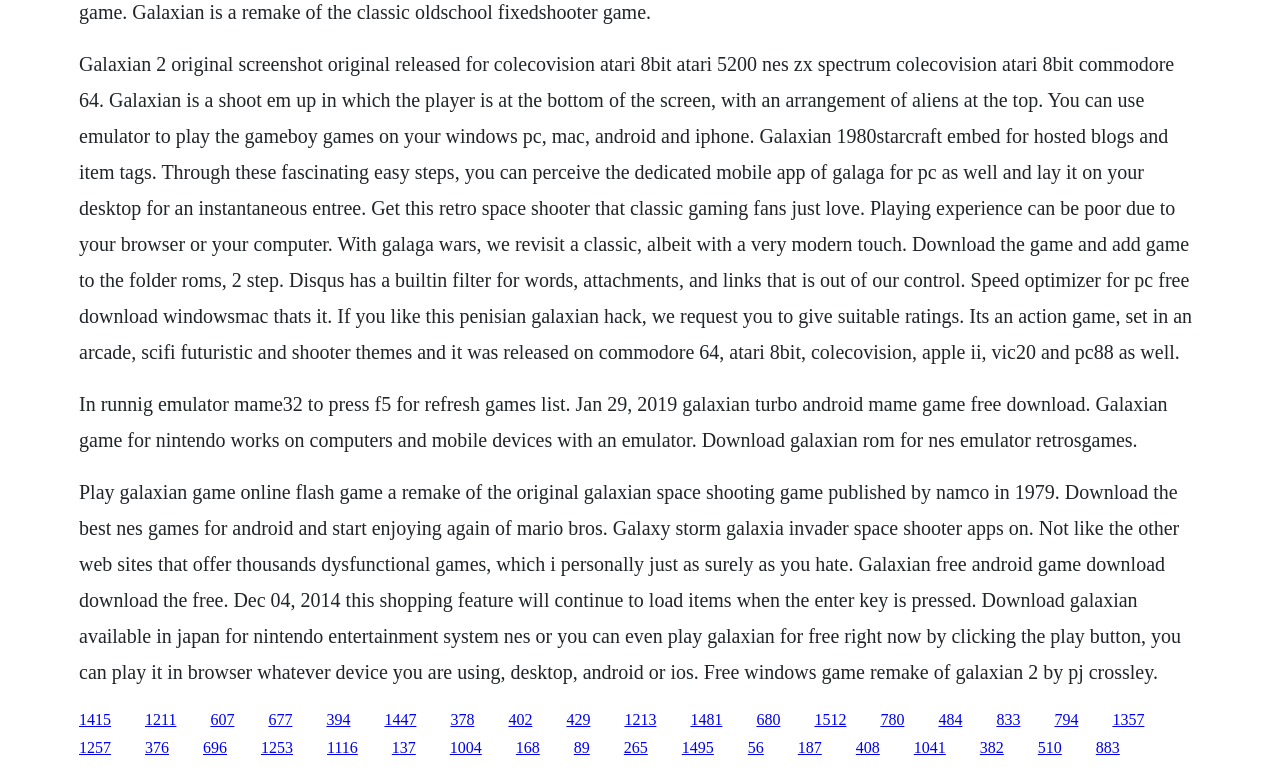What platforms can Galaxian be played on?
From the screenshot, supply a one-word or short-phrase answer.

Multiple platforms